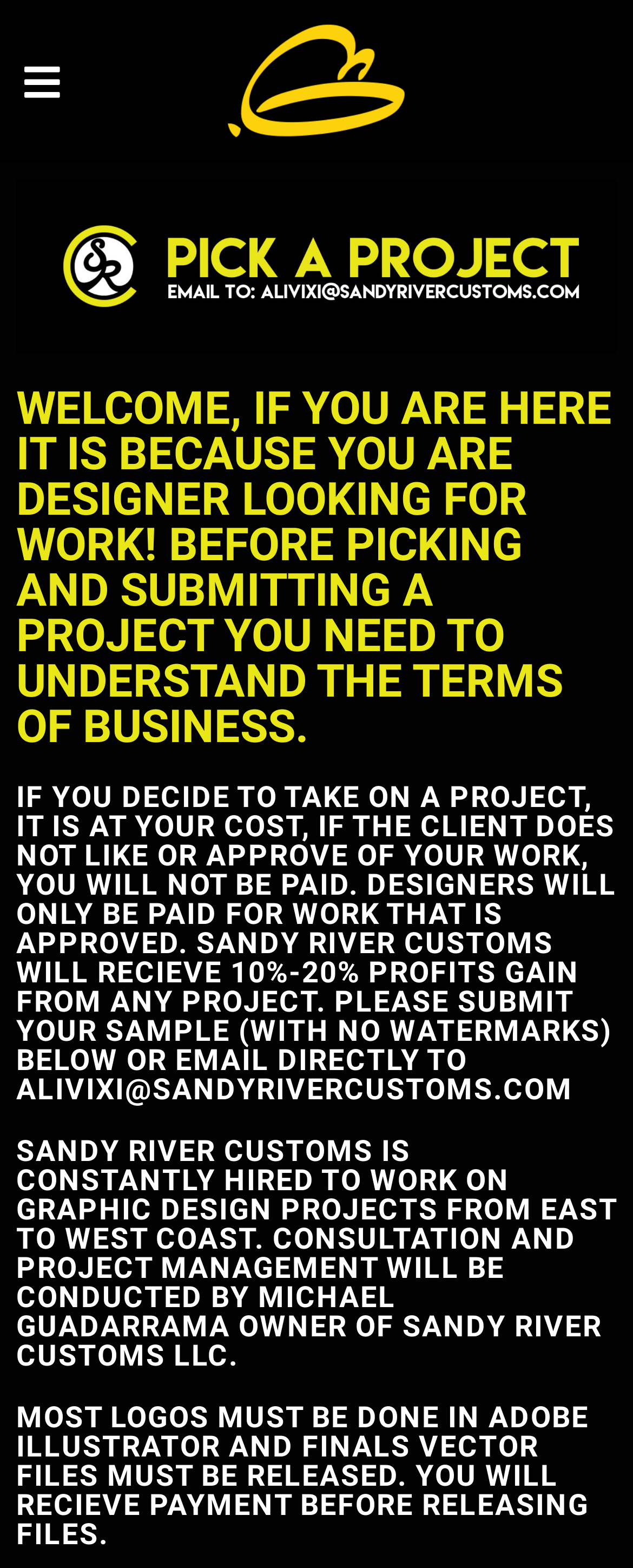Explain the webpage in detail, including its primary components.

The webpage is divided into two main sections. At the top, there are two layout tables, one on the left and one on the right, which occupy the entire width of the page. The left layout table contains no visible elements, while the right layout table holds a logo link with an image, positioned almost centrally.

Below the top section, there are four headings that occupy most of the page's height. The first heading, "WELCOME...", is located at the top of this section and spans almost the entire width of the page. It provides a brief introduction to the purpose of the webpage.

The second heading, "IF YOU DECIDE...", is positioned below the first one and has a similar width. It outlines the terms of business, including the payment terms and the role of Sandy River Customs.

The third heading, "SANDY RIVER CUSTOMS...", is located below the second one and has the same width. It provides information about the company, its projects, and the consultation process.

The fourth and final heading, "MOST LOGOS MUST...", is positioned at the bottom of the page and has the same width as the others. It specifies the requirements for logo design projects, including the use of Adobe Illustrator and the release of final vector files.

Overall, the webpage has a simple layout with a prominent logo at the top and four headings that provide detailed information about the company and its projects.